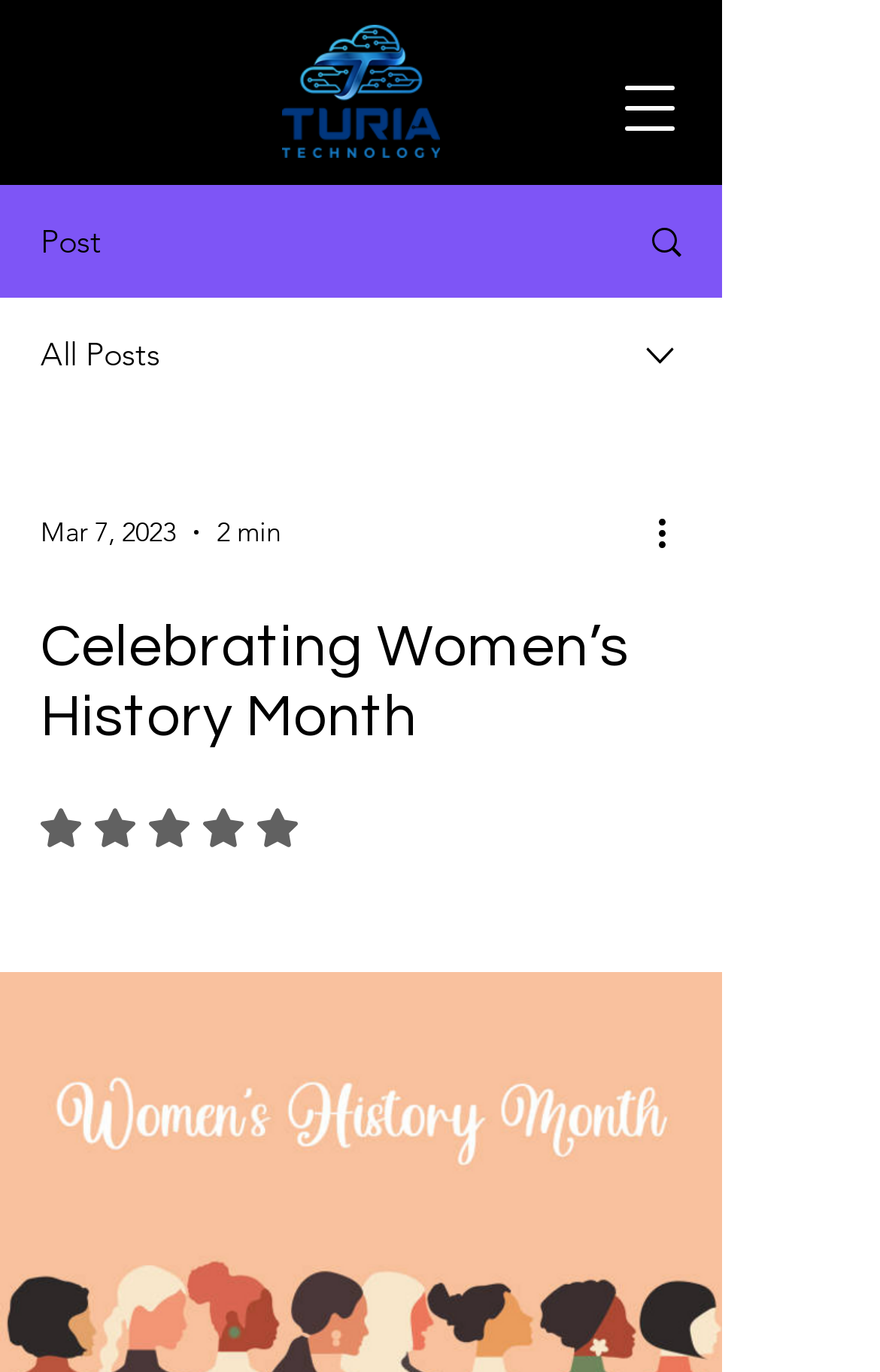Identify and provide the text content of the webpage's primary headline.

Celebrating Women’s History Month